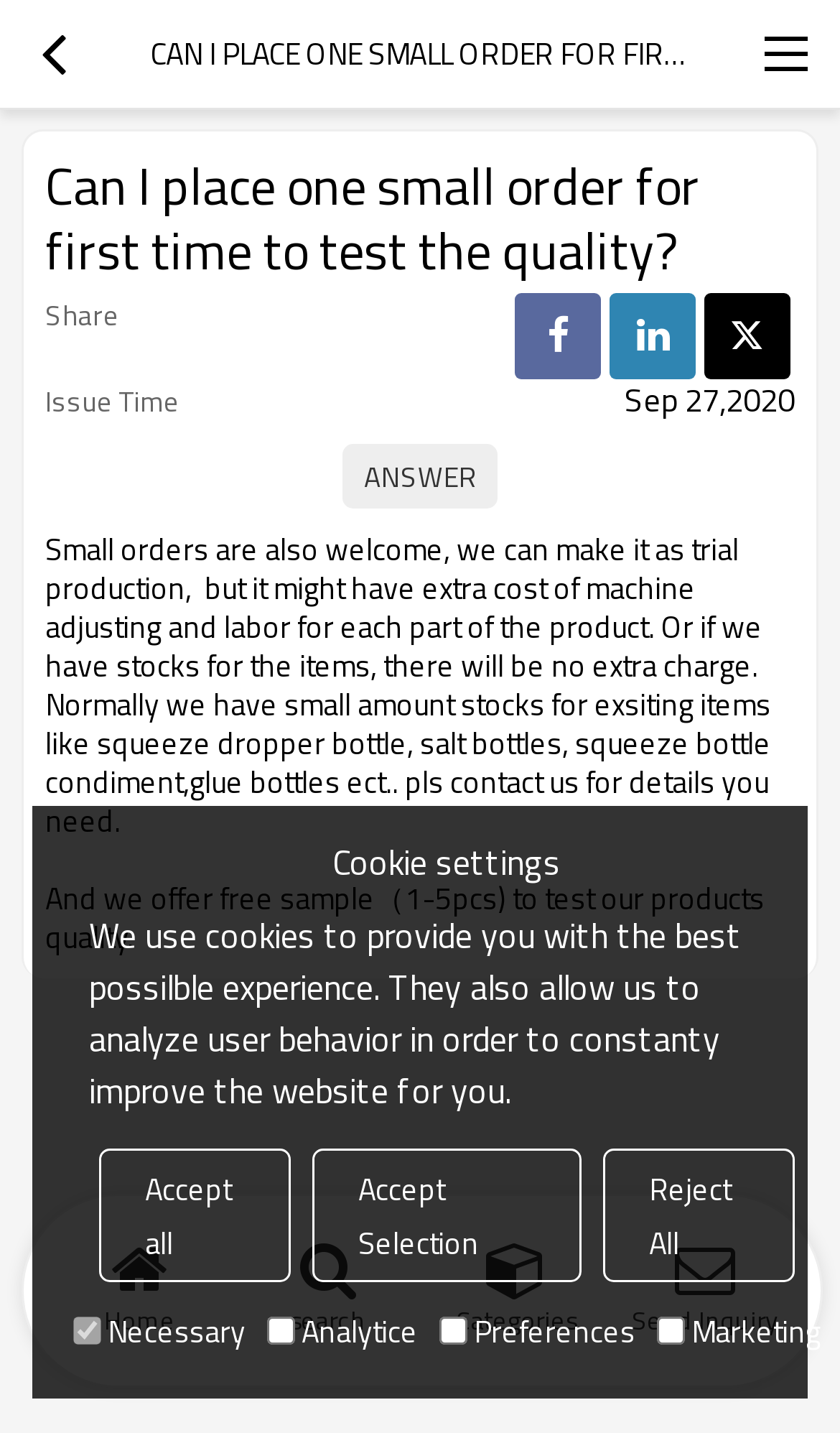What is the company's policy on small orders?
Can you provide a detailed and comprehensive answer to the question?

The company welcomes small orders, but it might have extra cost of machine adjusting and labor for each part of the product. However, if they have stocks for the items, there will be no extra charge.